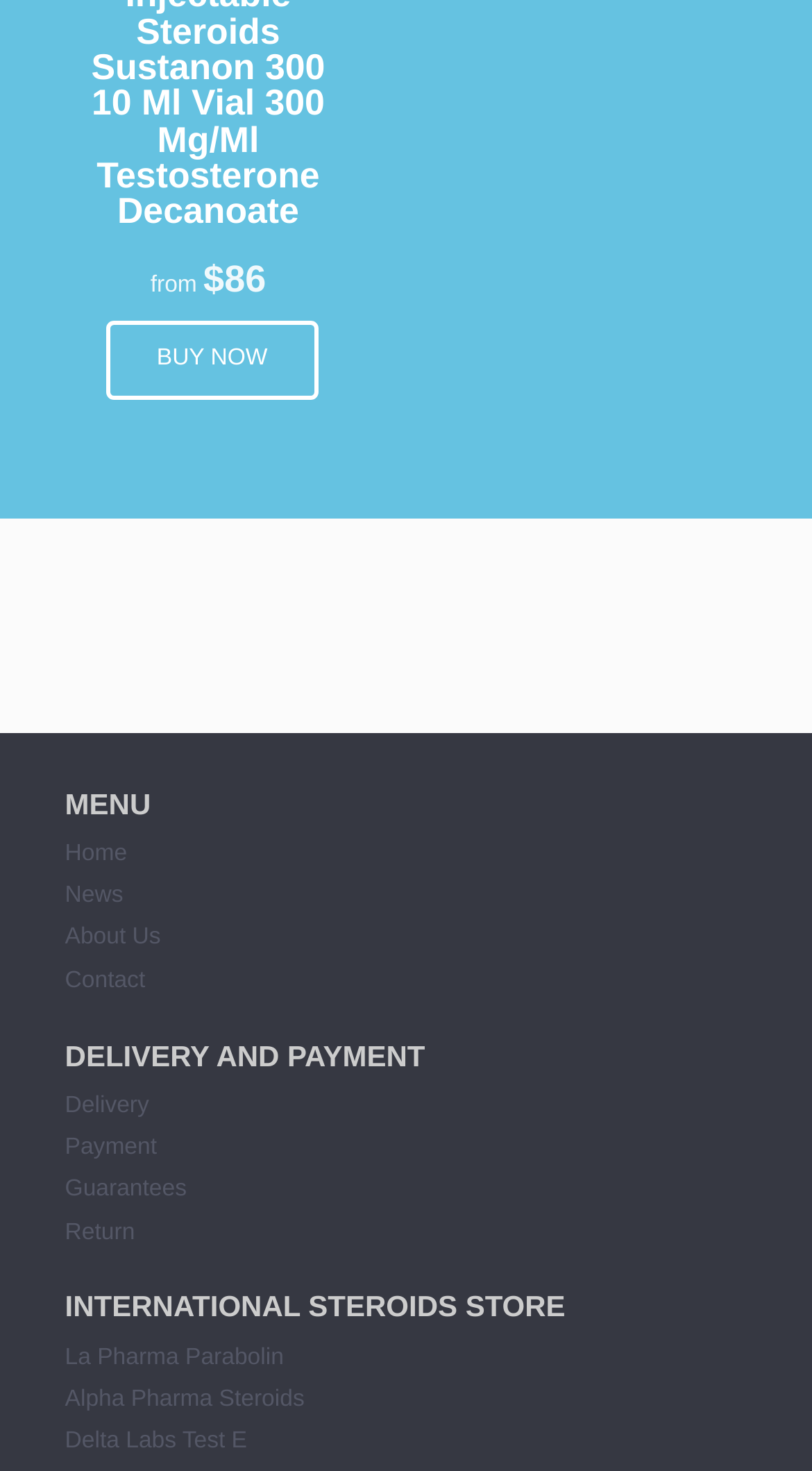Please predict the bounding box coordinates (top-left x, top-left y, bottom-right x, bottom-right y) for the UI element in the screenshot that fits the description: Contact

[0.08, 0.658, 0.179, 0.675]